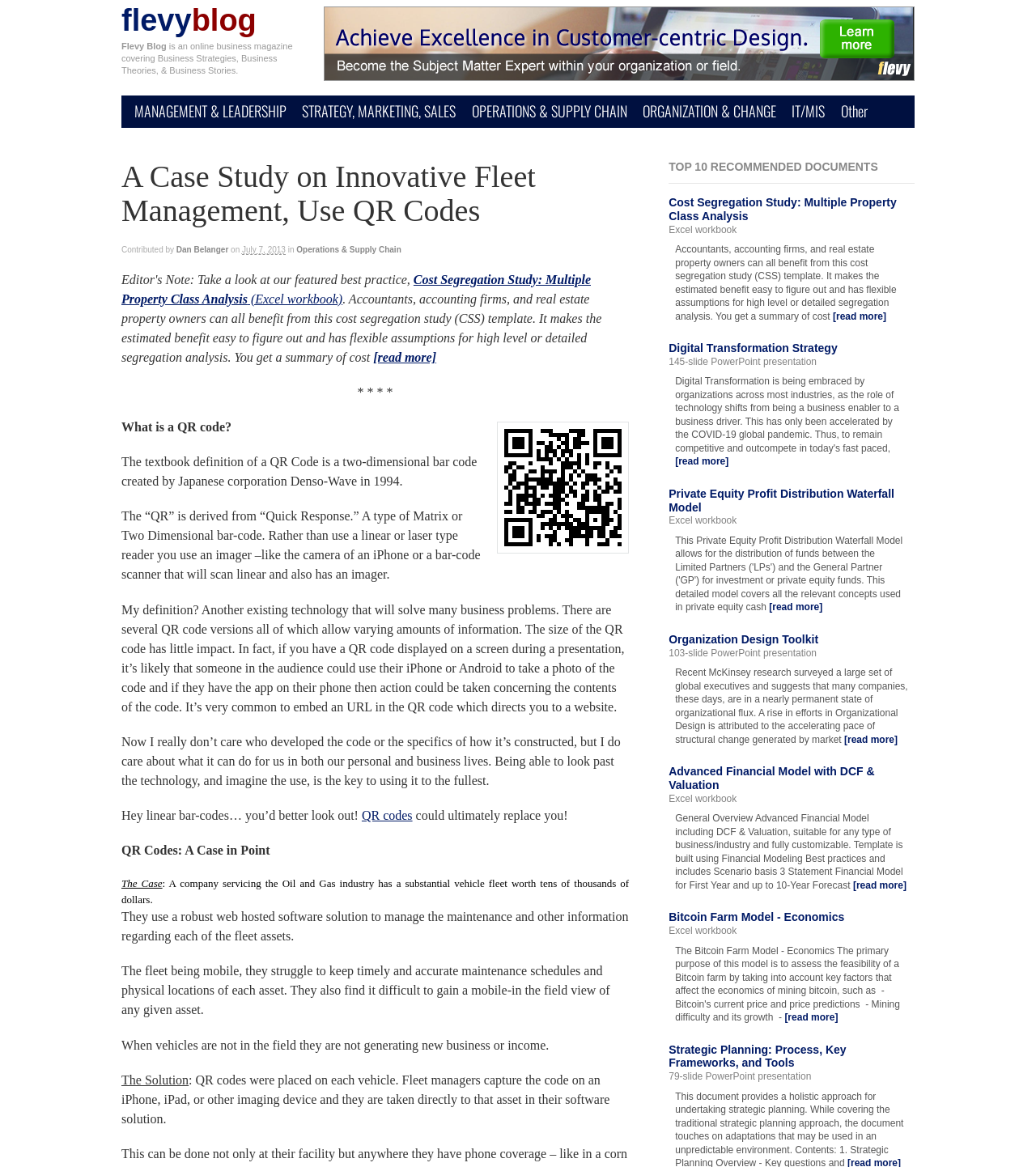What is the name of the company that developed QR codes?
Refer to the image and give a detailed answer to the question.

I found the answer by reading the section that defines QR codes, which mentions that QR codes were created by Japanese corporation Denso-Wave in 1994.